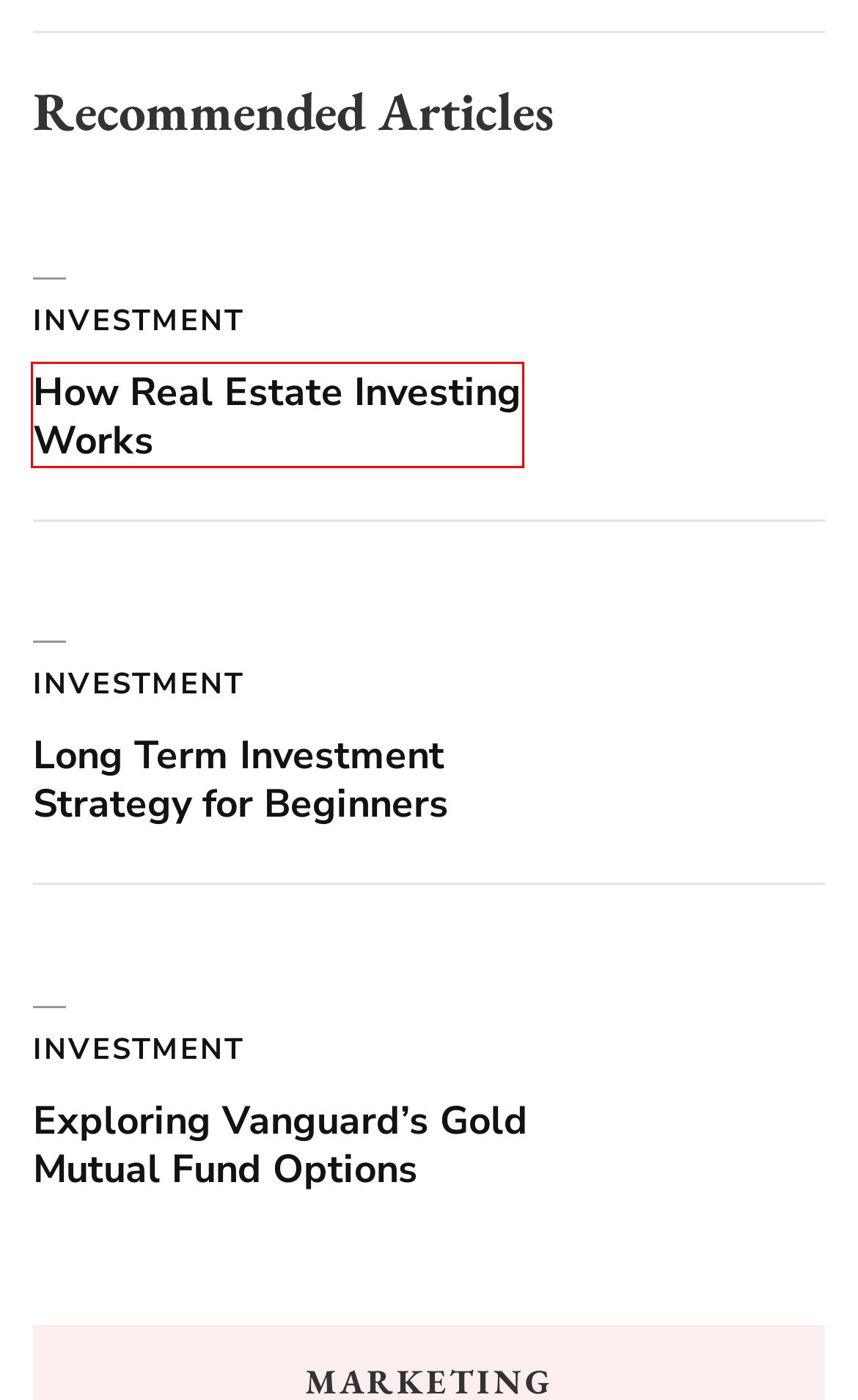Evaluate the webpage screenshot and identify the element within the red bounding box. Select the webpage description that best fits the new webpage after clicking the highlighted element. Here are the candidates:
A. Blog Tool, Publishing Platform, and CMS – WordPress.org
B. Learn To Be Effective With Affiliate Marketing - Johns Chlitt
C. Long Term Investment Strategy for Beginners - Johns Chlitt
D. Guidance On Using Affiliate Marketing Dollars for More Income - Johns Chlitt
E. Investment - Johns Chlitt
F. How to Compare Life Insurance Quotes and Find the Best Policy - Johns Chlitt
G. Johns Chlitt
H. How Real Estate Investing Works - Johns Chlitt

H